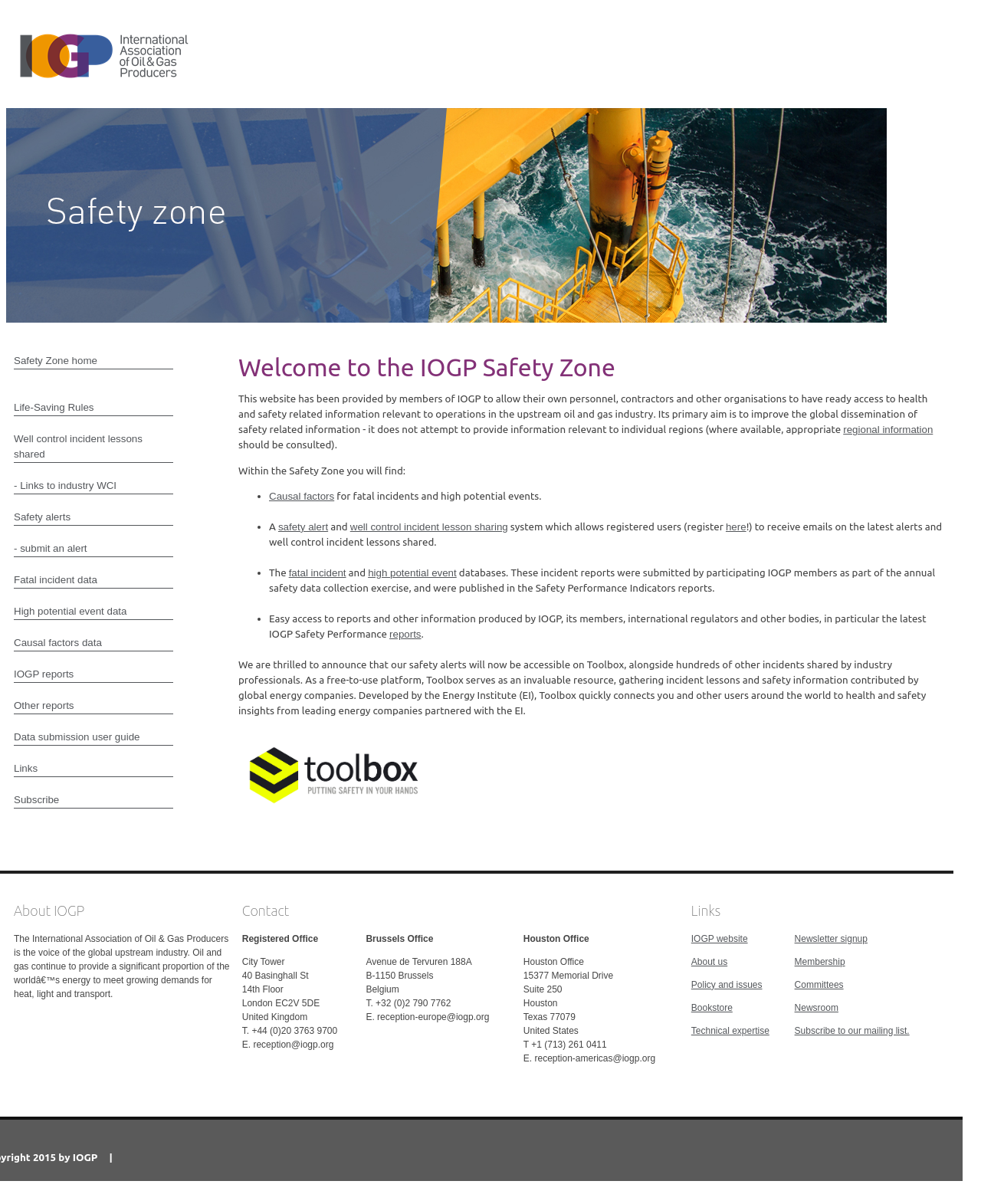Detail the webpage's structure and highlights in your description.

The webpage is titled "IOGP Safety Zone" and has a prominent heading "Welcome to the IOGP Safety Zone" at the top. Below this heading, there is a brief description of the website's purpose, which is to provide health and safety-related information to the upstream oil and gas industry.

On the left side of the page, there is a vertical menu with links to various sections, including "Safety Zone home", "Life-Saving Rules", "Well control incident lessons shared", and others.

The main content area is divided into several sections. The first section lists the types of information available on the website, including causal factors for fatal incidents and high potential events, safety alerts, and databases of incident reports. Each of these items is marked with a bullet point and has a brief description.

The next section announces that safety alerts will now be accessible on Toolbox, a platform that gathers incident lessons and safety information from global energy companies. There is also a link to Toolbox and an image related to it.

Below this section, there is a table with three columns, each containing information about IOGP's offices in London, Brussels, and Houston. Each office's address, phone number, and email are listed.

At the bottom of the page, there is a layout table with four columns, each containing links to different resources, including "About IOGP", "Contact", "Links", and "Newsletter signup". The "Links" column has links to IOGP's website, bookstore, and other resources, while the "Newsletter signup" column has a brief description and a link to subscribe to the mailing list.